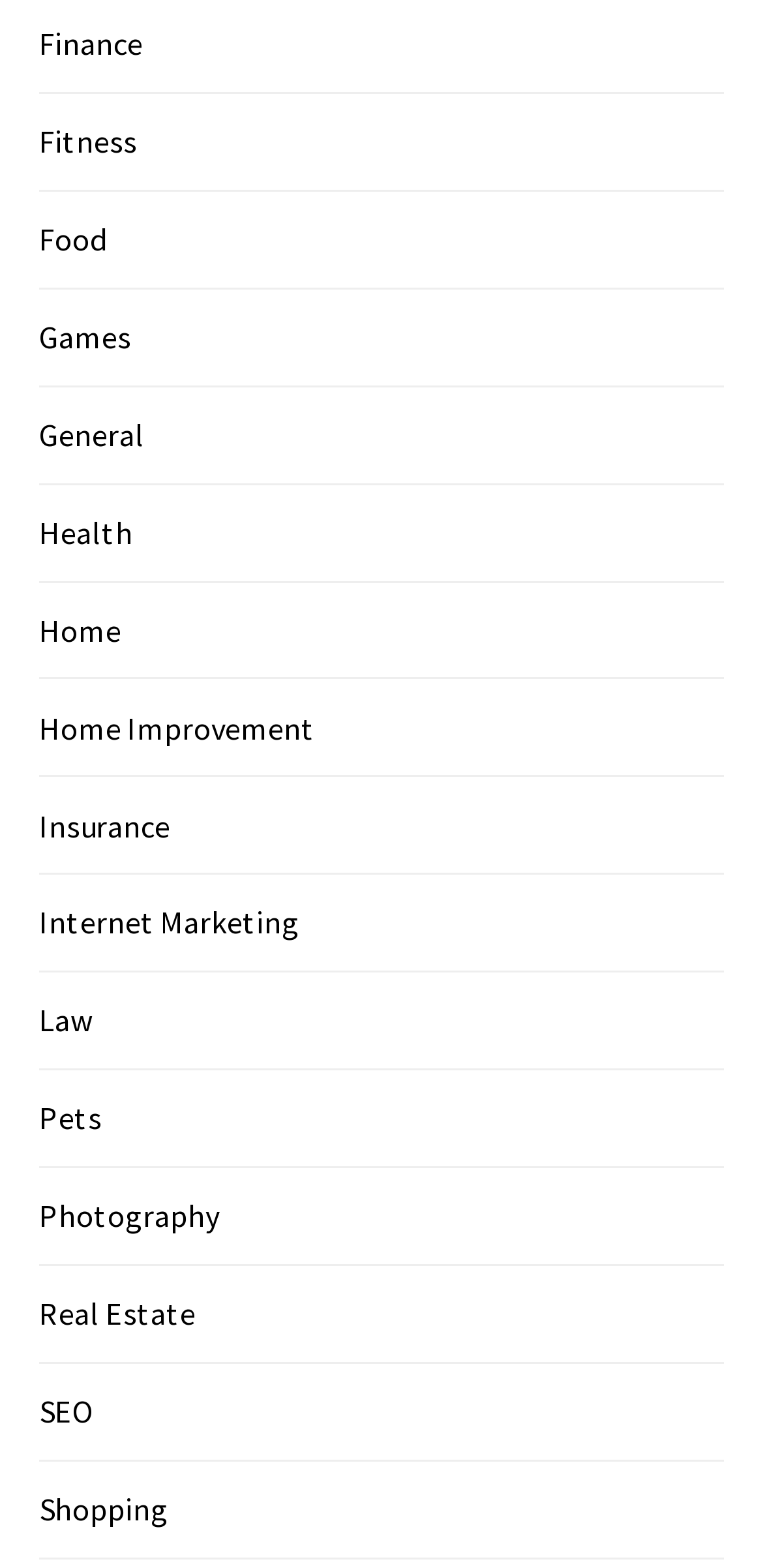Where is the 'Home Improvement' category located?
Refer to the image and provide a thorough answer to the question.

By analyzing the bounding box coordinates, it can be determined that the 'Home Improvement' category is located in the middle section of the webpage, with its y1 coordinate being 0.451 and y2 coordinate being 0.476.